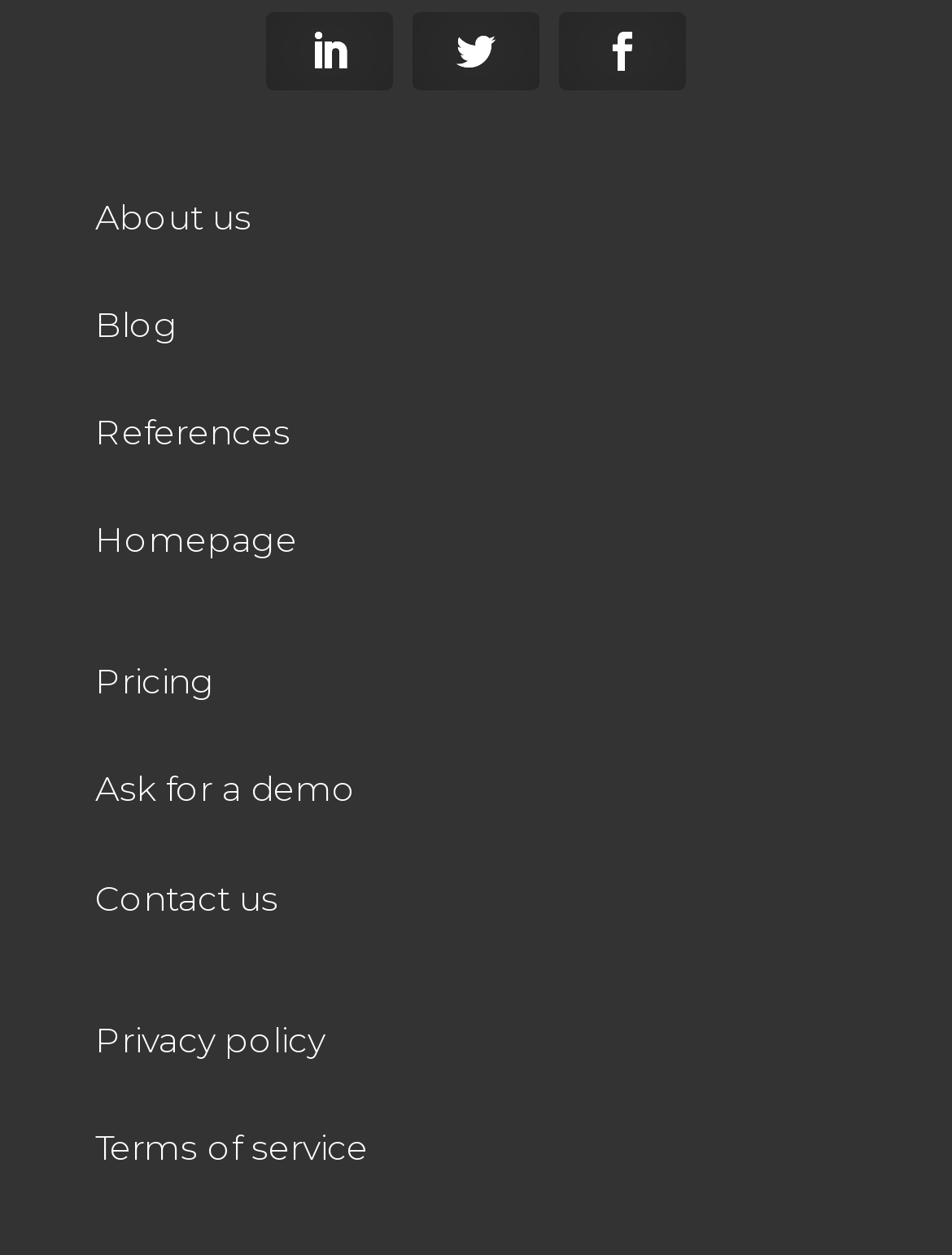Please find the bounding box coordinates of the element that needs to be clicked to perform the following instruction: "Explore the library". The bounding box coordinates should be four float numbers between 0 and 1, represented as [left, top, right, bottom].

None